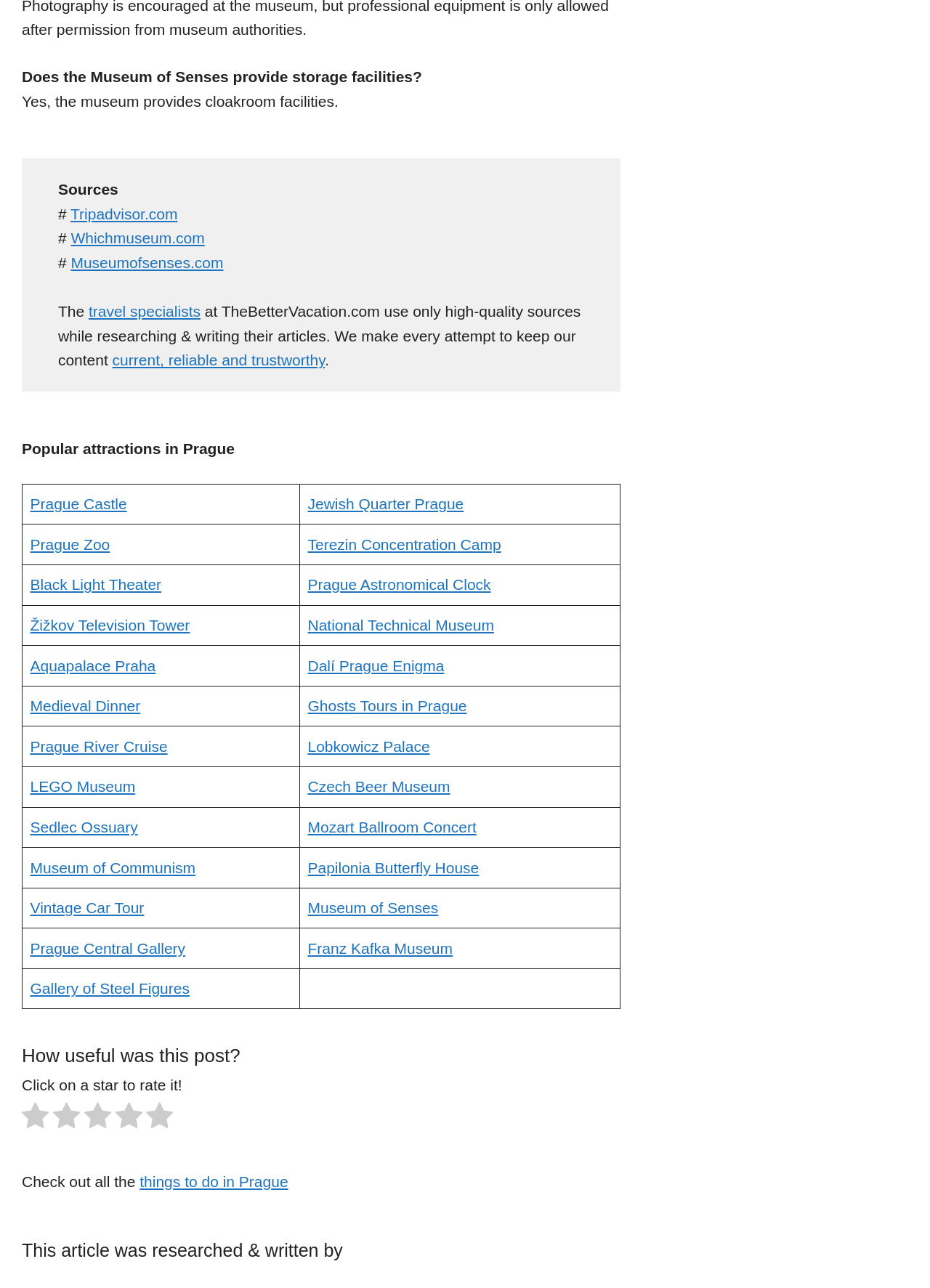Refer to the image and provide an in-depth answer to the question: 
What are the sources used by TheBetterVacation.com?

The webpage mentions that 'The travel specialists at TheBetterVacation.com use only high-quality sources while researching & writing their articles.'